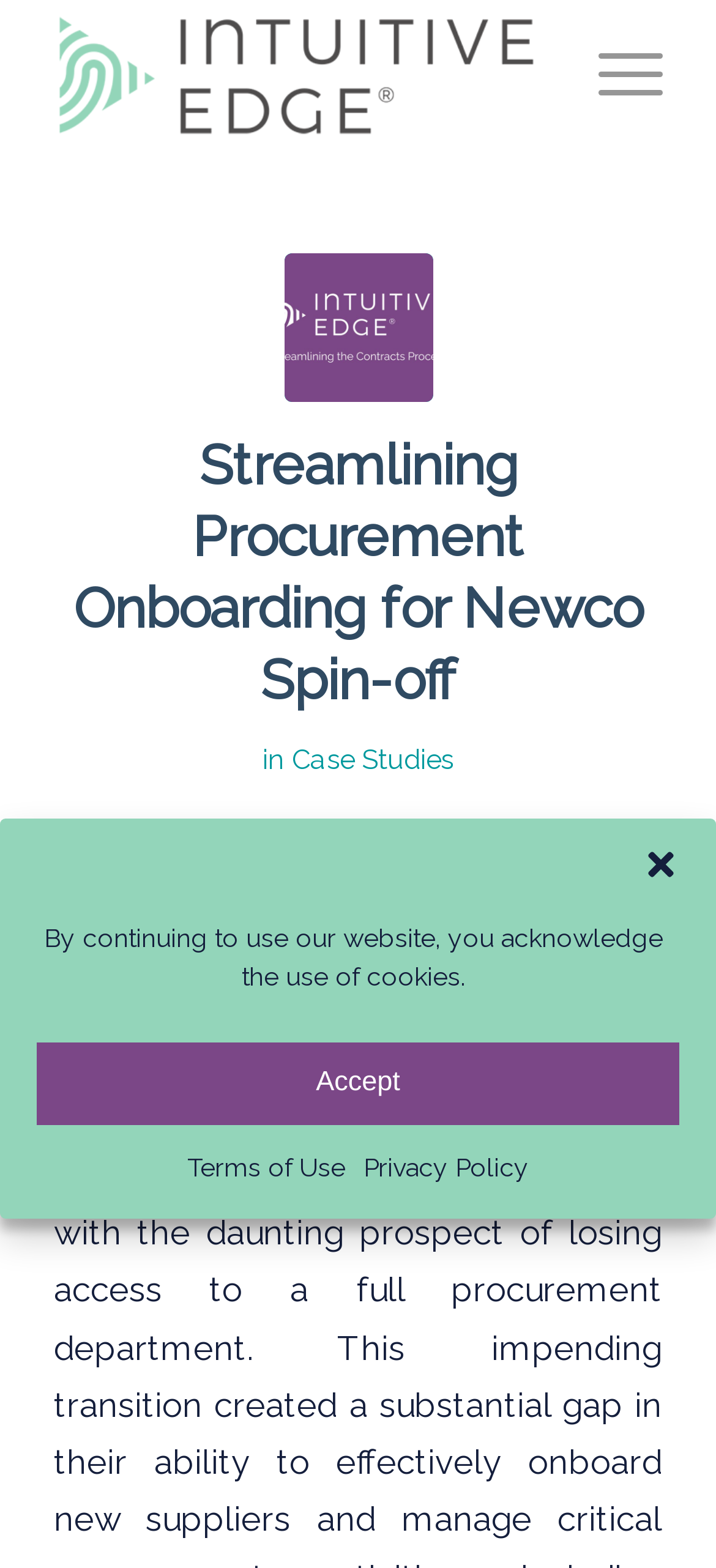Please determine the bounding box coordinates of the element to click in order to execute the following instruction: "View the article posted on October 2, 2019". The coordinates should be four float numbers between 0 and 1, specified as [left, top, right, bottom].

None